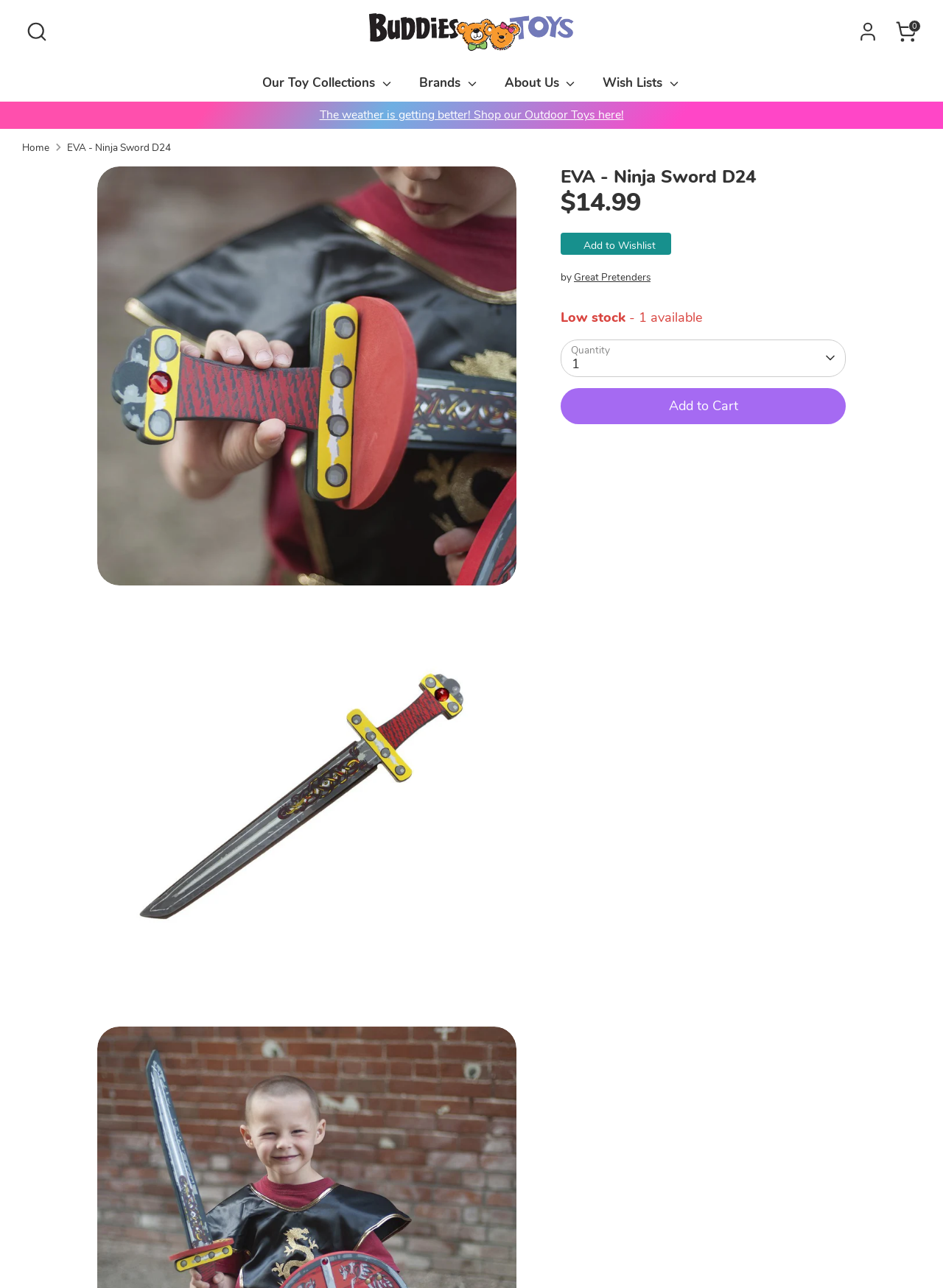Find the bounding box coordinates of the element to click in order to complete this instruction: "Open search". The bounding box coordinates must be four float numbers between 0 and 1, denoted as [left, top, right, bottom].

[0.344, 0.012, 0.37, 0.038]